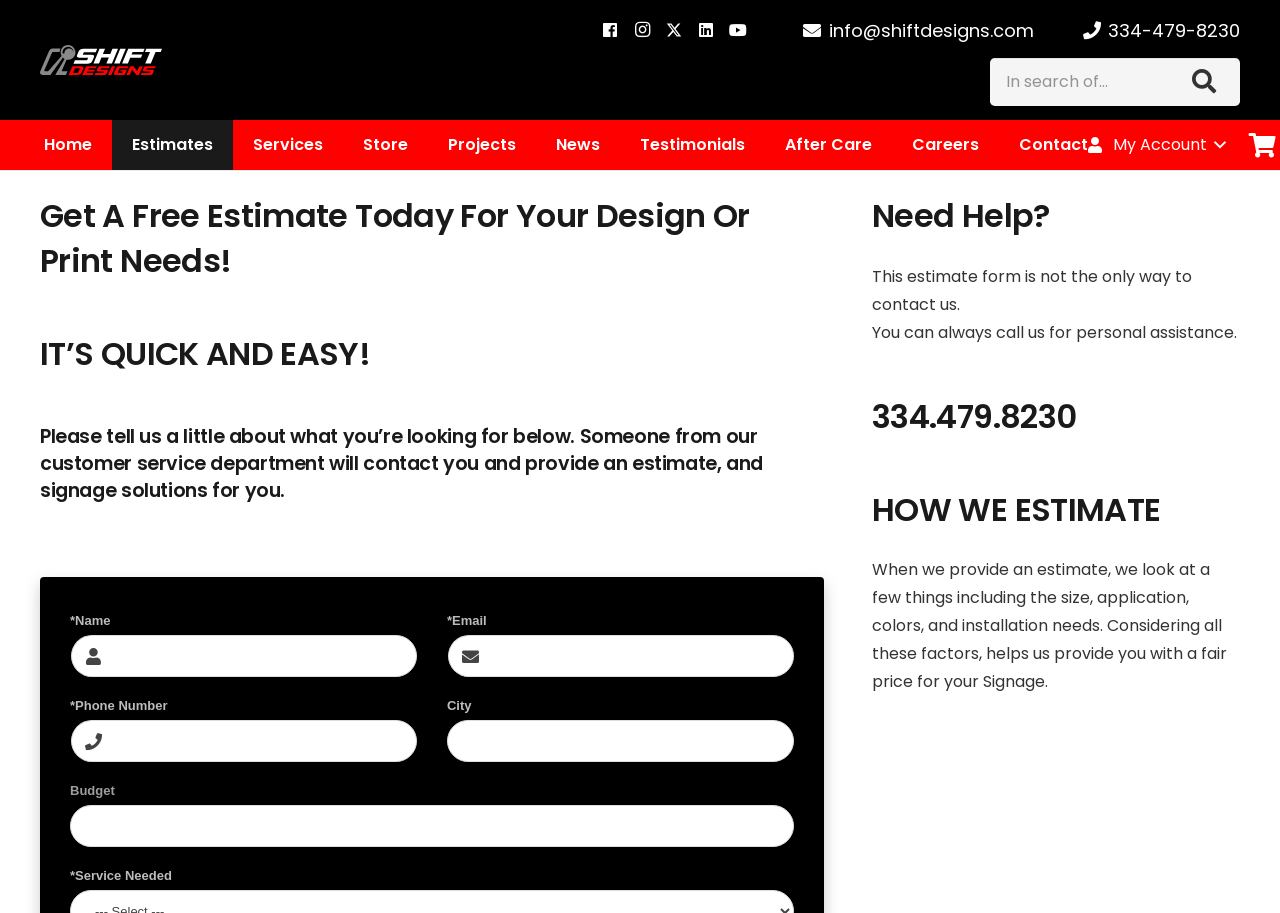Extract the bounding box coordinates for the described element: "aria-label="Search"". The coordinates should be represented as four float numbers between 0 and 1: [left, top, right, bottom].

[0.931, 0.063, 0.95, 0.116]